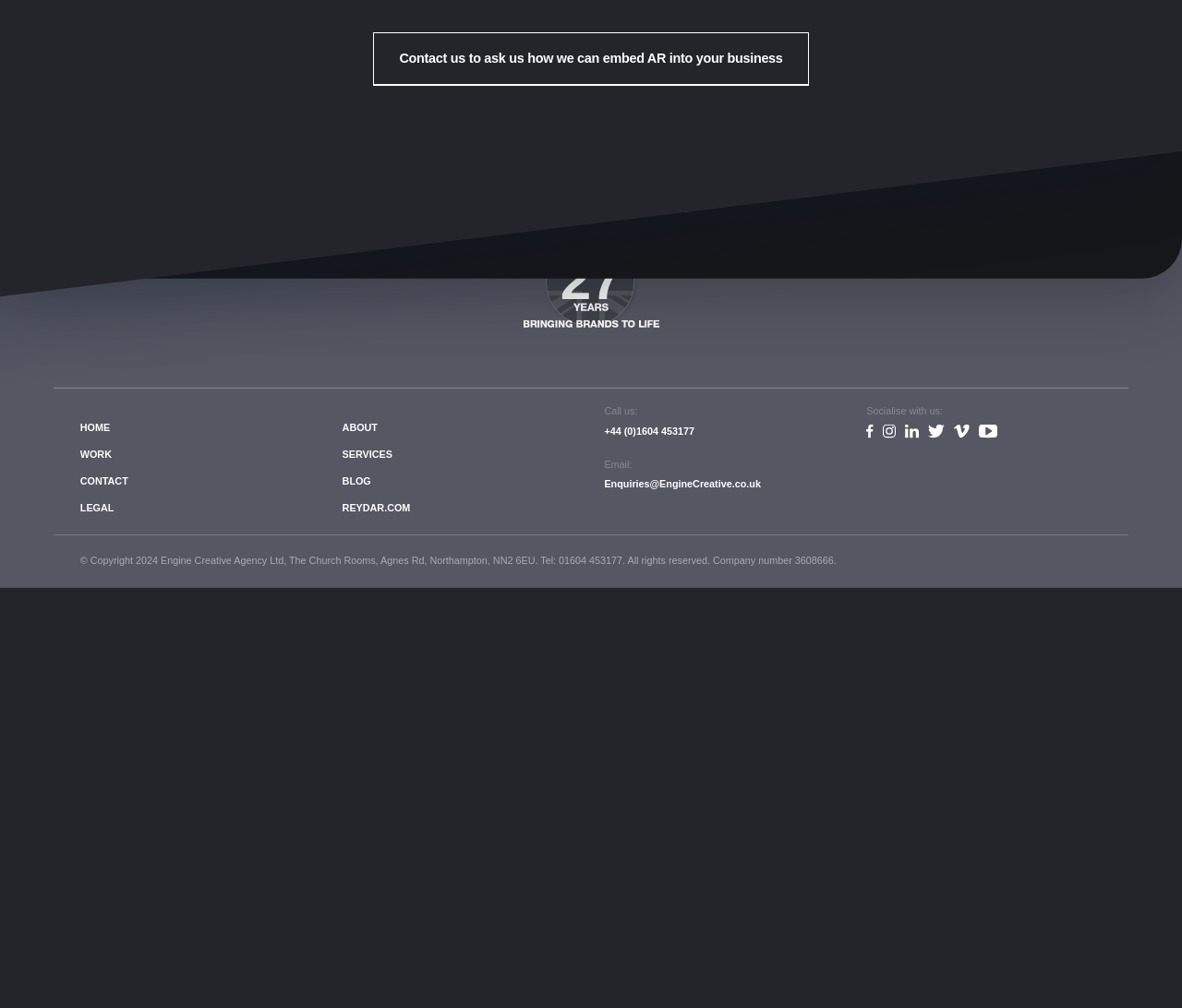How many social media links are there?
Based on the screenshot, answer the question with a single word or phrase.

5